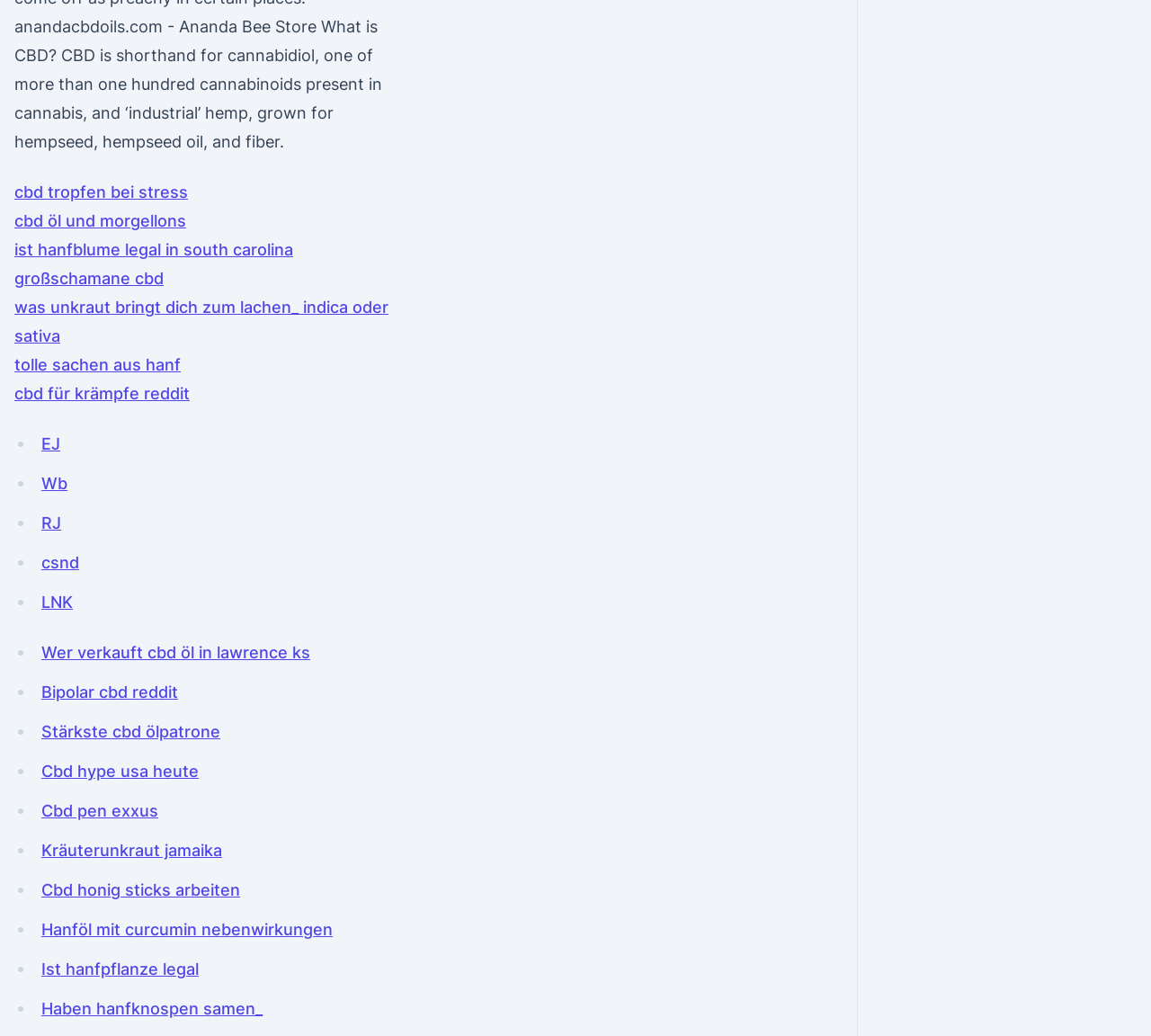Please provide a comprehensive response to the question based on the details in the image: Is this webpage a blog or a directory?

The webpage appears to be a directory of links related to CBD, rather than a blog. There is no clear narrative or article structure, and the links are presented in a list format, suggesting that the webpage is intended to provide a collection of resources rather than a single article or blog post.